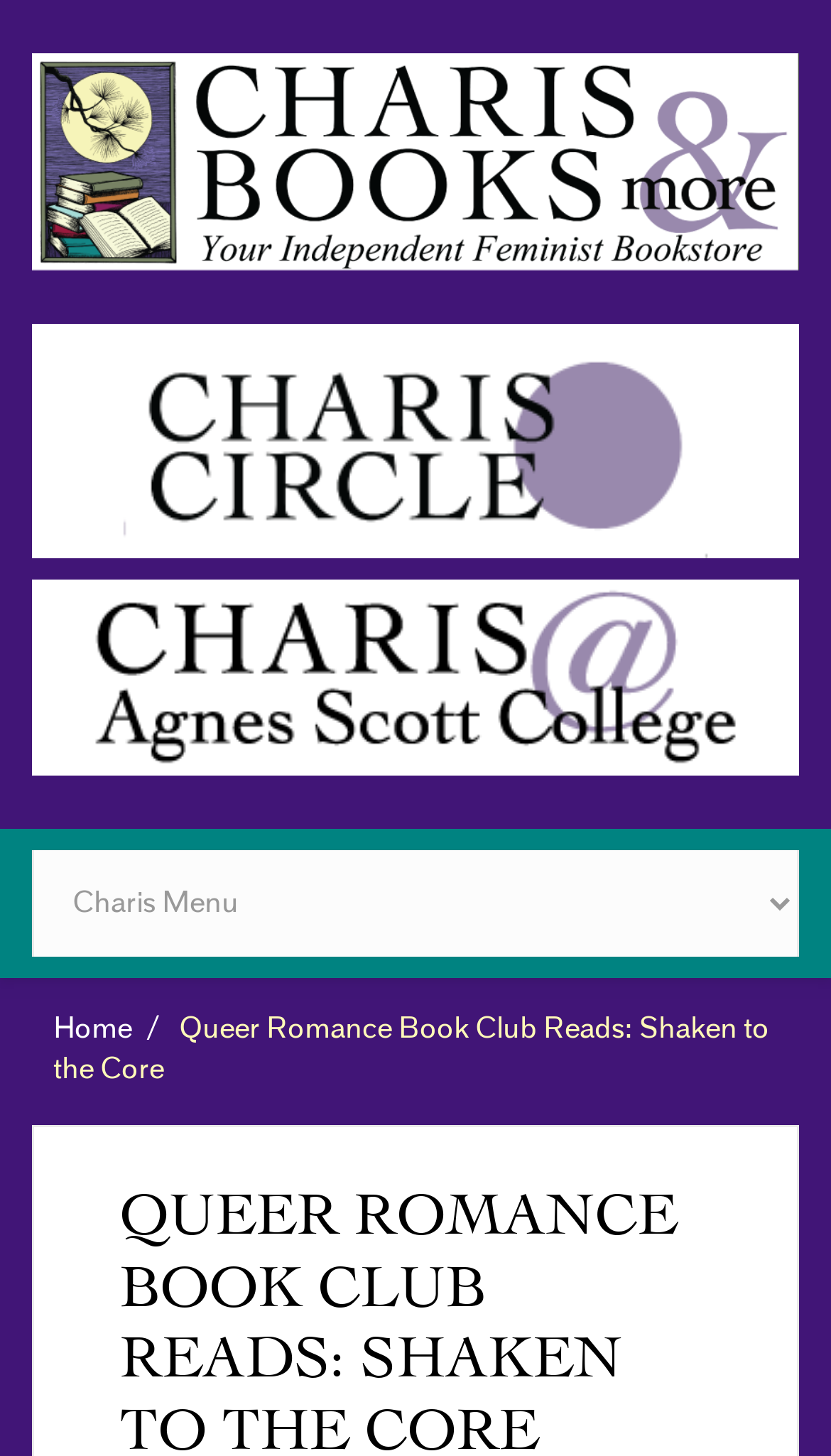What is the logo image of?
Give a single word or phrase answer based on the content of the image.

Charis Books and More